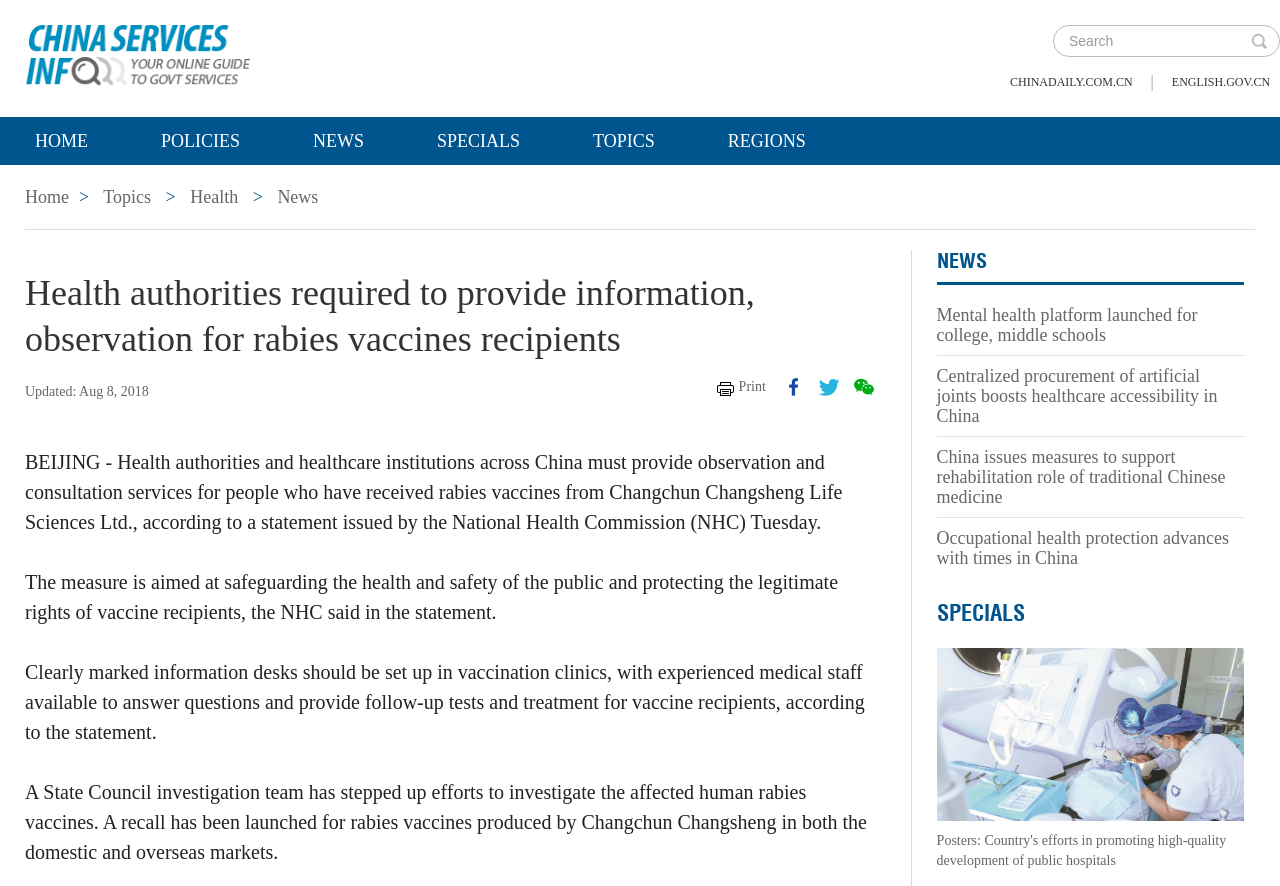Based on the description "Specials", find the bounding box of the specified UI element.

[0.314, 0.132, 0.434, 0.186]